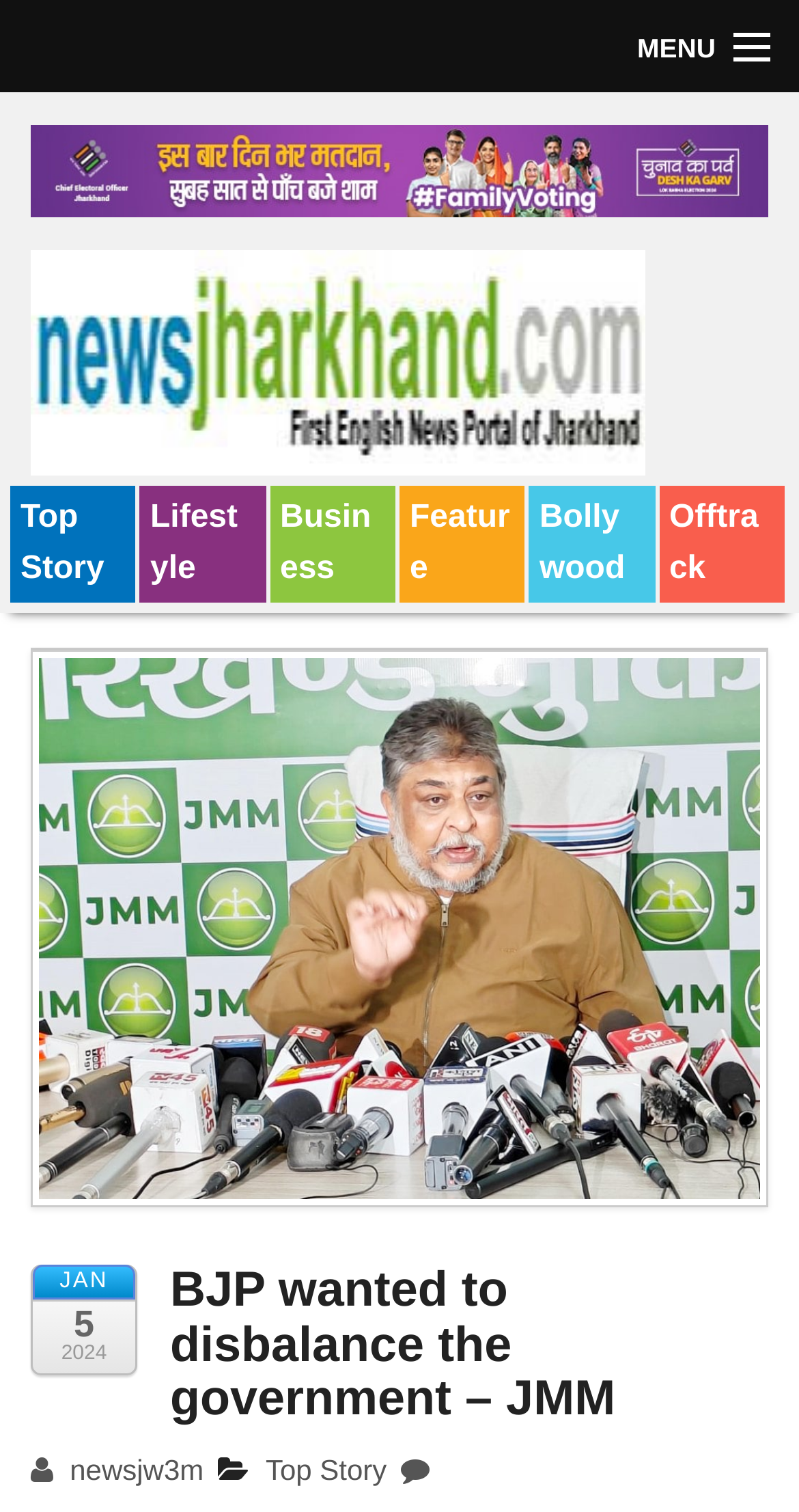Your task is to extract the text of the main heading from the webpage.

BJP wanted to disbalance the government – JMM